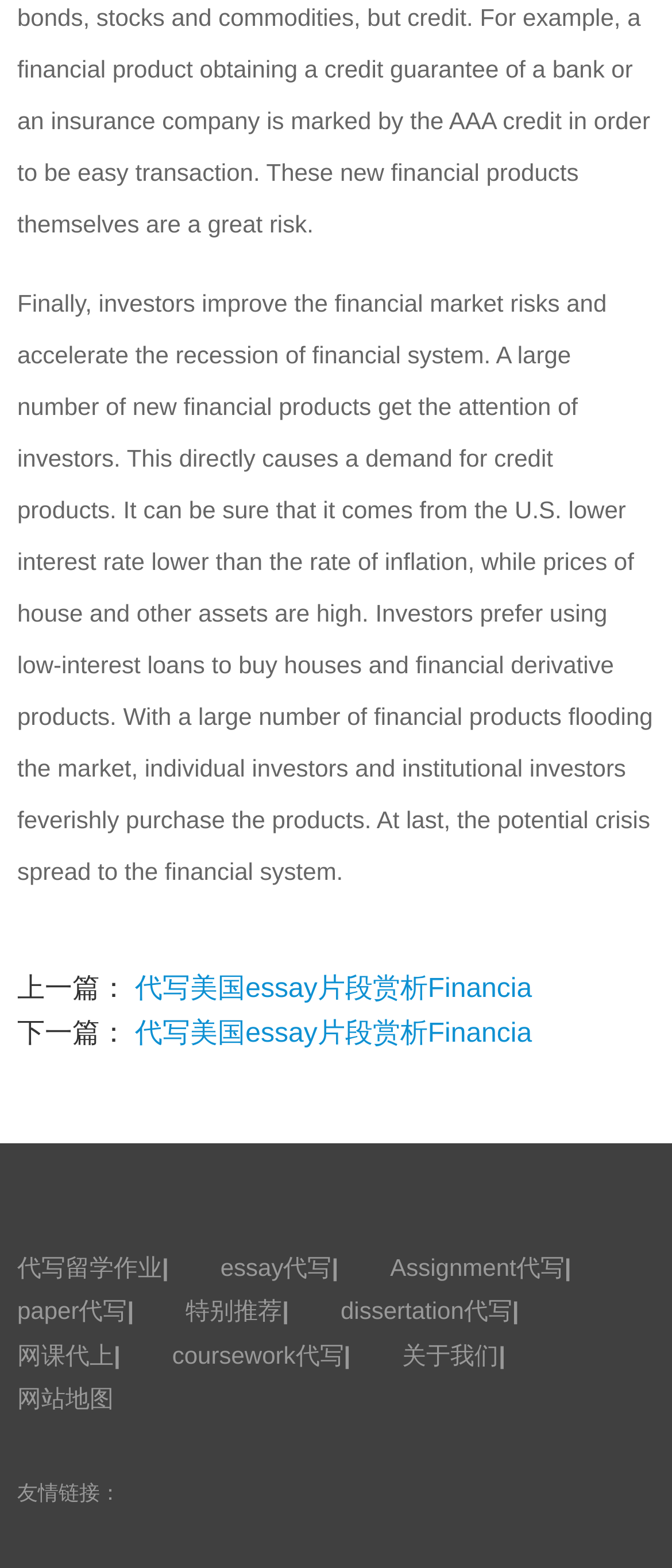Identify the bounding box coordinates of the region that should be clicked to execute the following instruction: "explore the dissertation writing service".

[0.507, 0.95, 0.772, 0.968]